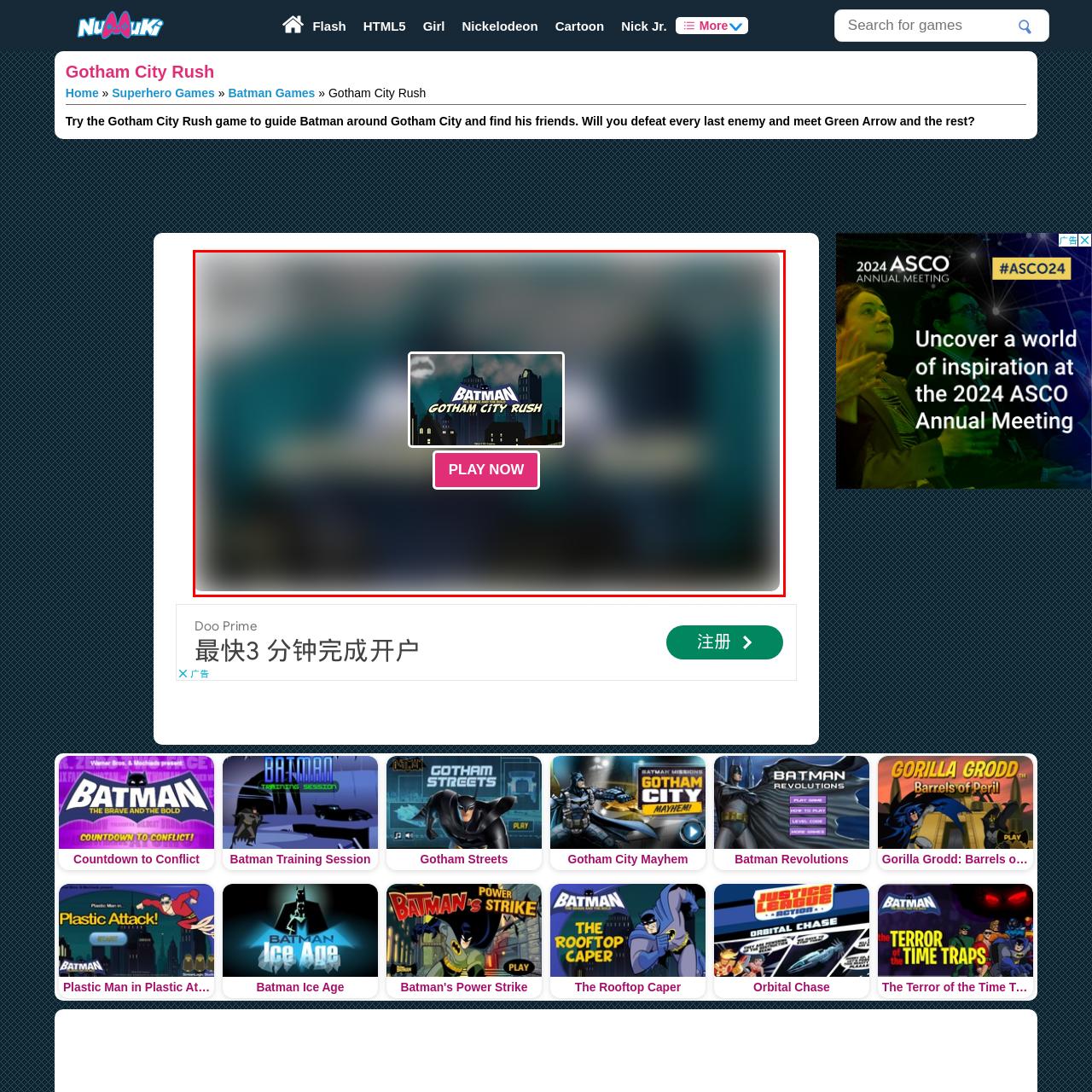What is the theme of the game?
Direct your attention to the highlighted area in the red bounding box of the image and provide a detailed response to the question.

The question asks about the theme of the game. By analyzing the image, I observe that the title card features the iconic Batman logo, which is a clear indication of a superhero theme. The caption also mentions that the aesthetic is reminiscent of animated superhero themes, further supporting the conclusion that the game's theme is superhero-related.